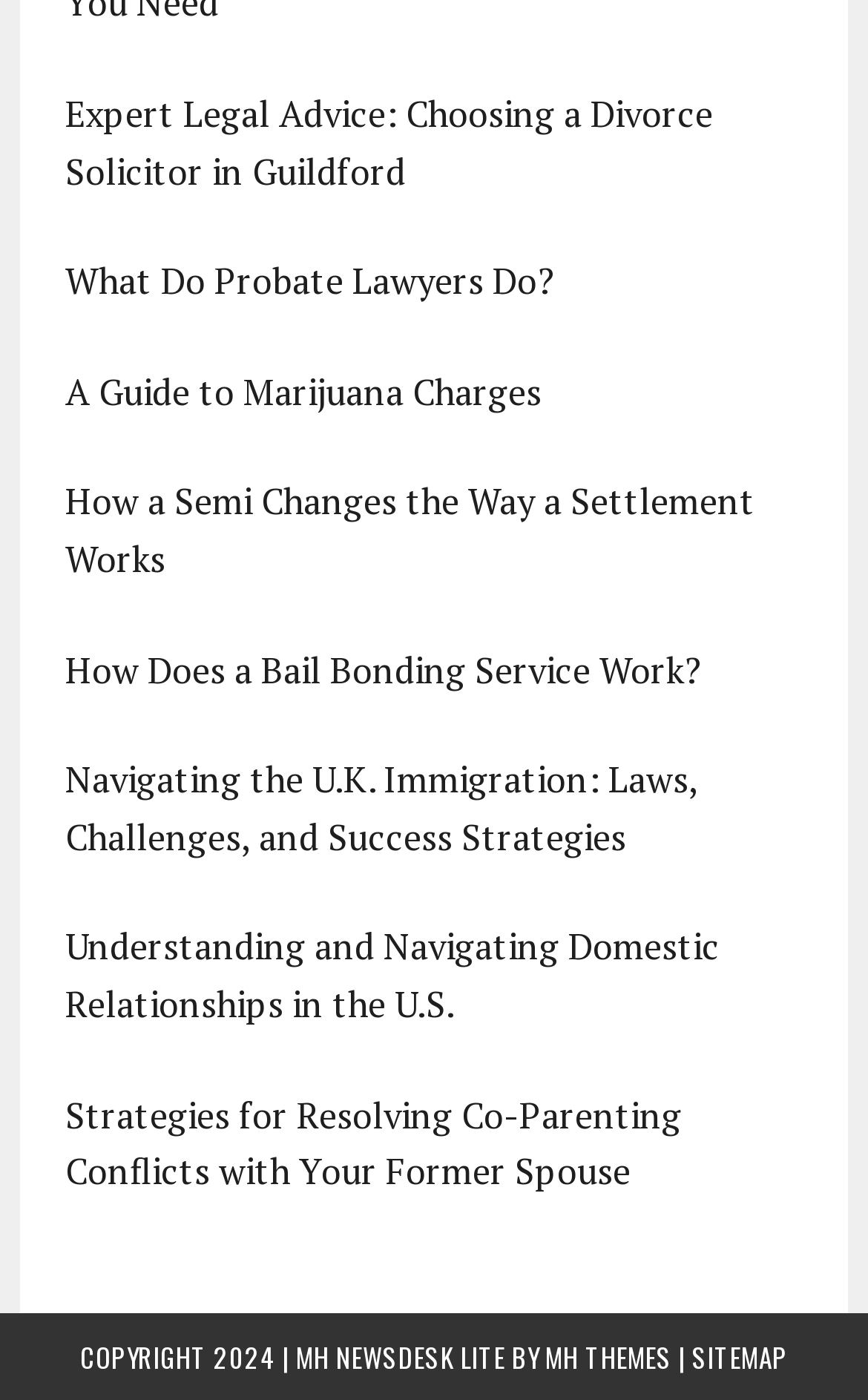Identify the bounding box coordinates of the specific part of the webpage to click to complete this instruction: "Read about expert legal advice for divorce in Guildford".

[0.075, 0.064, 0.821, 0.139]